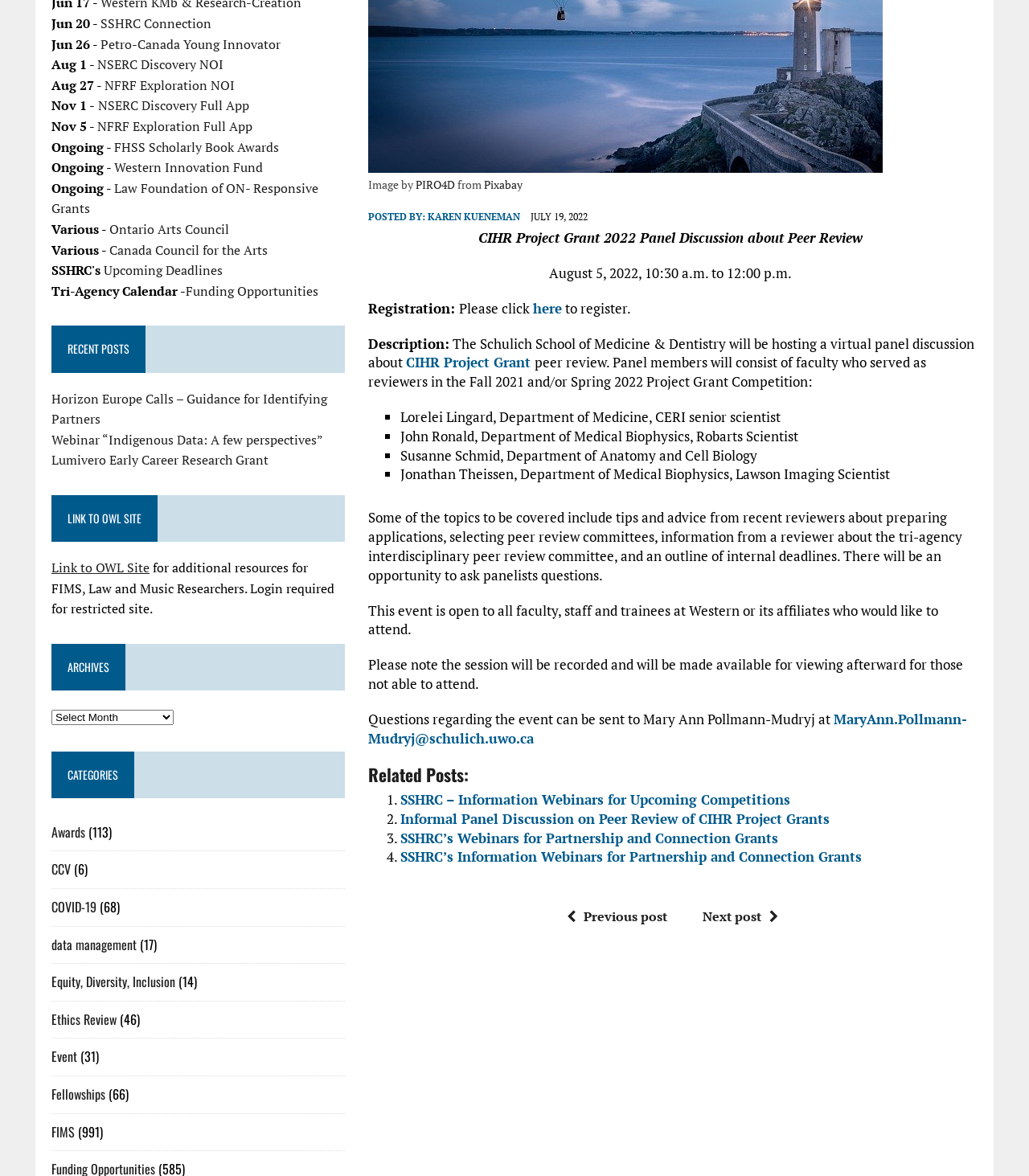Identify the bounding box of the HTML element described here: "Link to OWL Site". Provide the coordinates as four float numbers between 0 and 1: [left, top, right, bottom].

[0.05, 0.475, 0.145, 0.49]